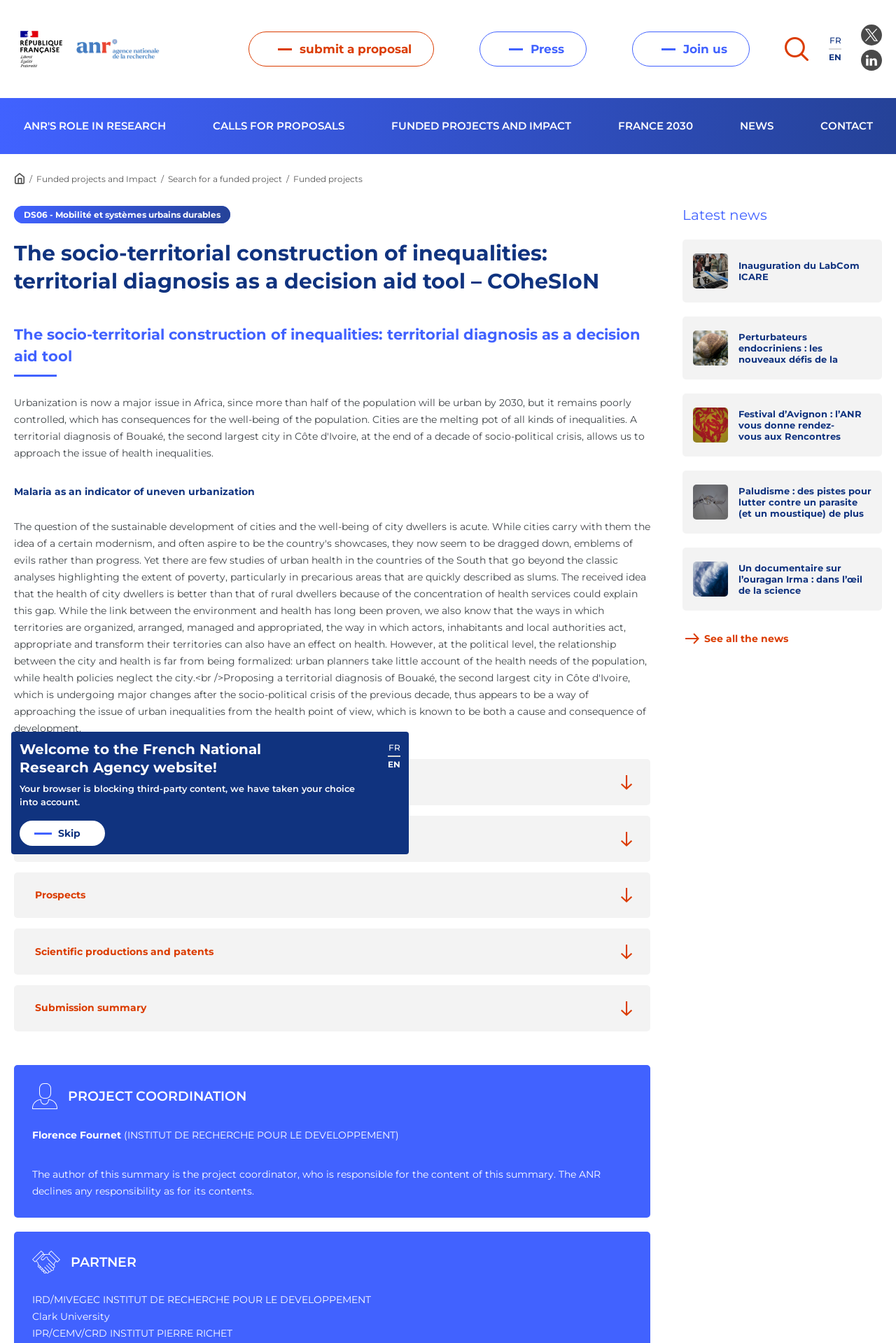Predict the bounding box coordinates of the area that should be clicked to accomplish the following instruction: "Click the FREE TICKETS link". The bounding box coordinates should consist of four float numbers between 0 and 1, i.e., [left, top, right, bottom].

None